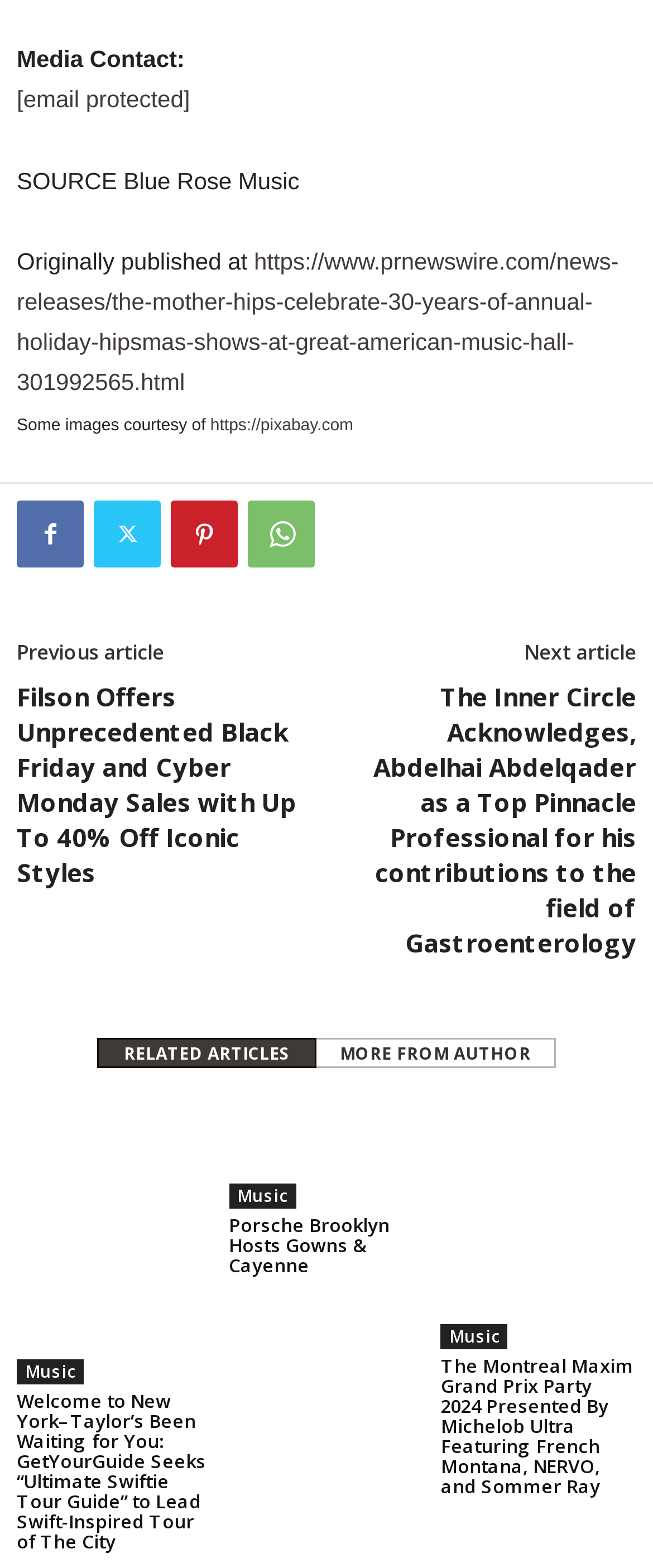Find and provide the bounding box coordinates for the UI element described with: "Facebook".

[0.026, 0.319, 0.128, 0.362]